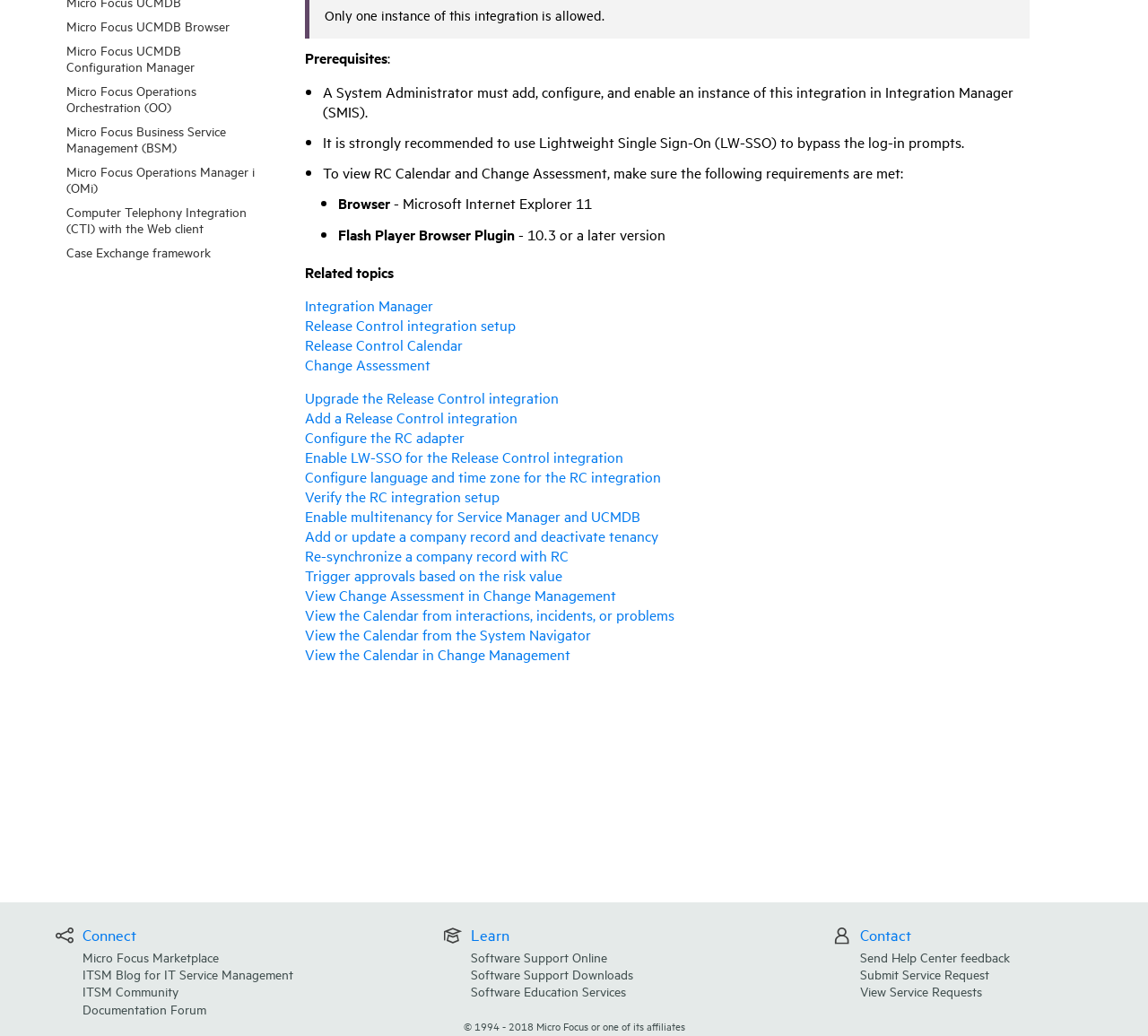Determine the bounding box coordinates (top-left x, top-left y, bottom-right x, bottom-right y) of the UI element described in the following text: Micro Focus UCMDB Configuration Manager

[0.039, 0.041, 0.227, 0.072]